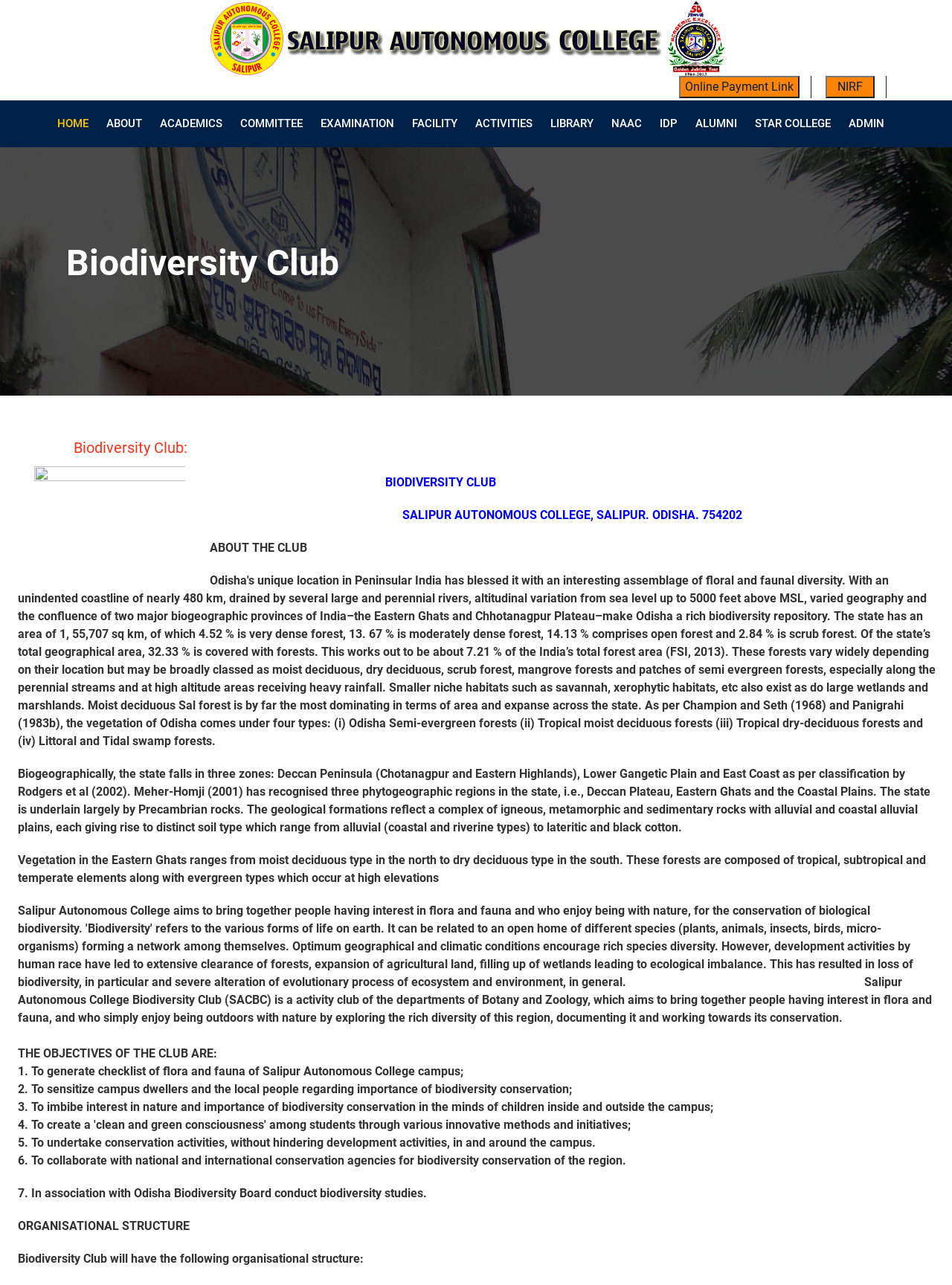Create a detailed summary of all the visual and textual information on the webpage.

The webpage is about Salipur Autonomous College, with a prominent logo at the top left corner. Below the logo, there is a horizontal navigation menu with 14 links, including "HOME", "ABOUT", "ACADEMICS", and others, stretching from the left to the right edge of the page.

On the top right corner, there are three buttons: "Online Payment Link", "NIRF", and the college logo. Below the navigation menu, there is a heading "Biodiversity Club" that spans almost the entire width of the page.

Under the heading, there is an image, followed by a block of text that describes the biodiversity of the region, including the geological formations, soil types, and vegetation. The text is divided into several paragraphs, with headings and bullet points.

The page also lists the objectives of the Biodiversity Club, which include generating a checklist of flora and fauna, sensitizing people about biodiversity conservation, and collaborating with national and international conservation agencies. The club's organizational structure is also outlined on the page.

Overall, the webpage appears to be a informational page about the Biodiversity Club of Salipur Autonomous College, providing details about the club's objectives, activities, and structure.